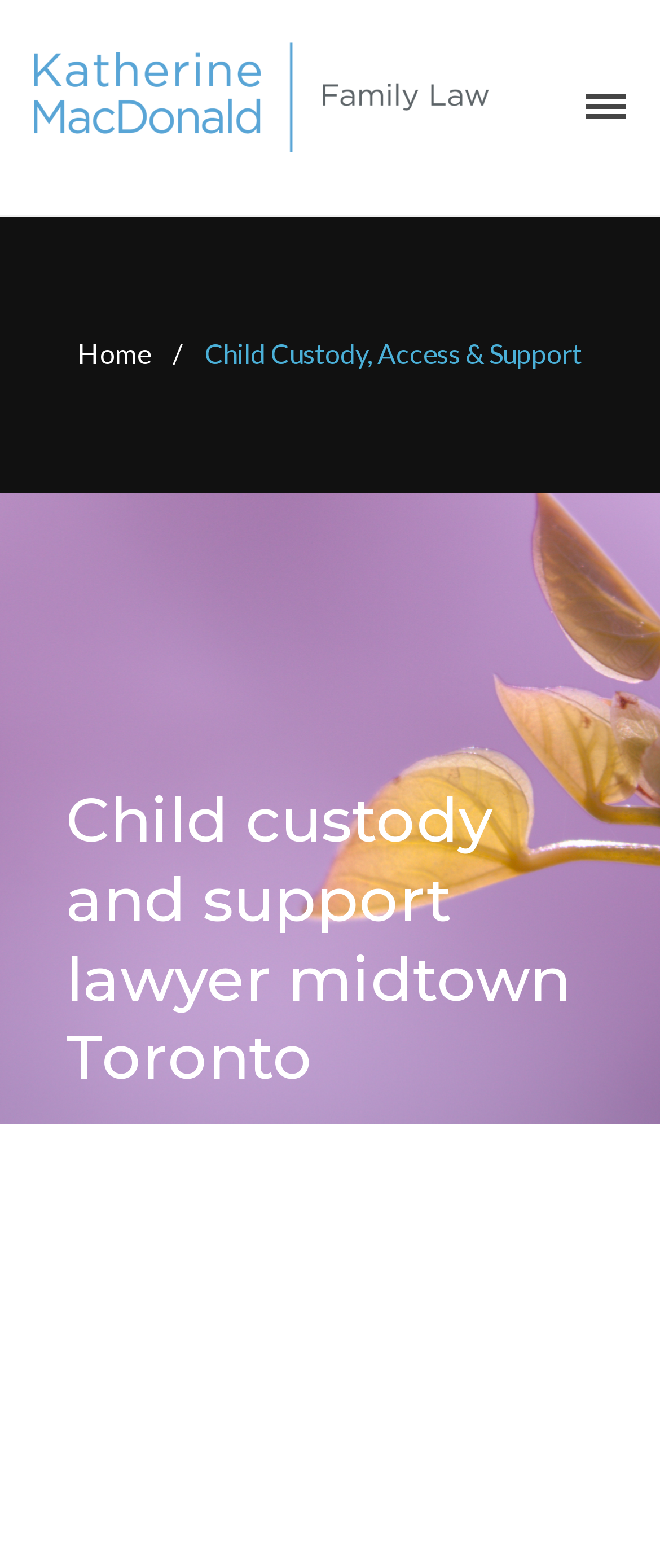Answer the question below in one word or phrase:
How many navigation menu items are there?

9